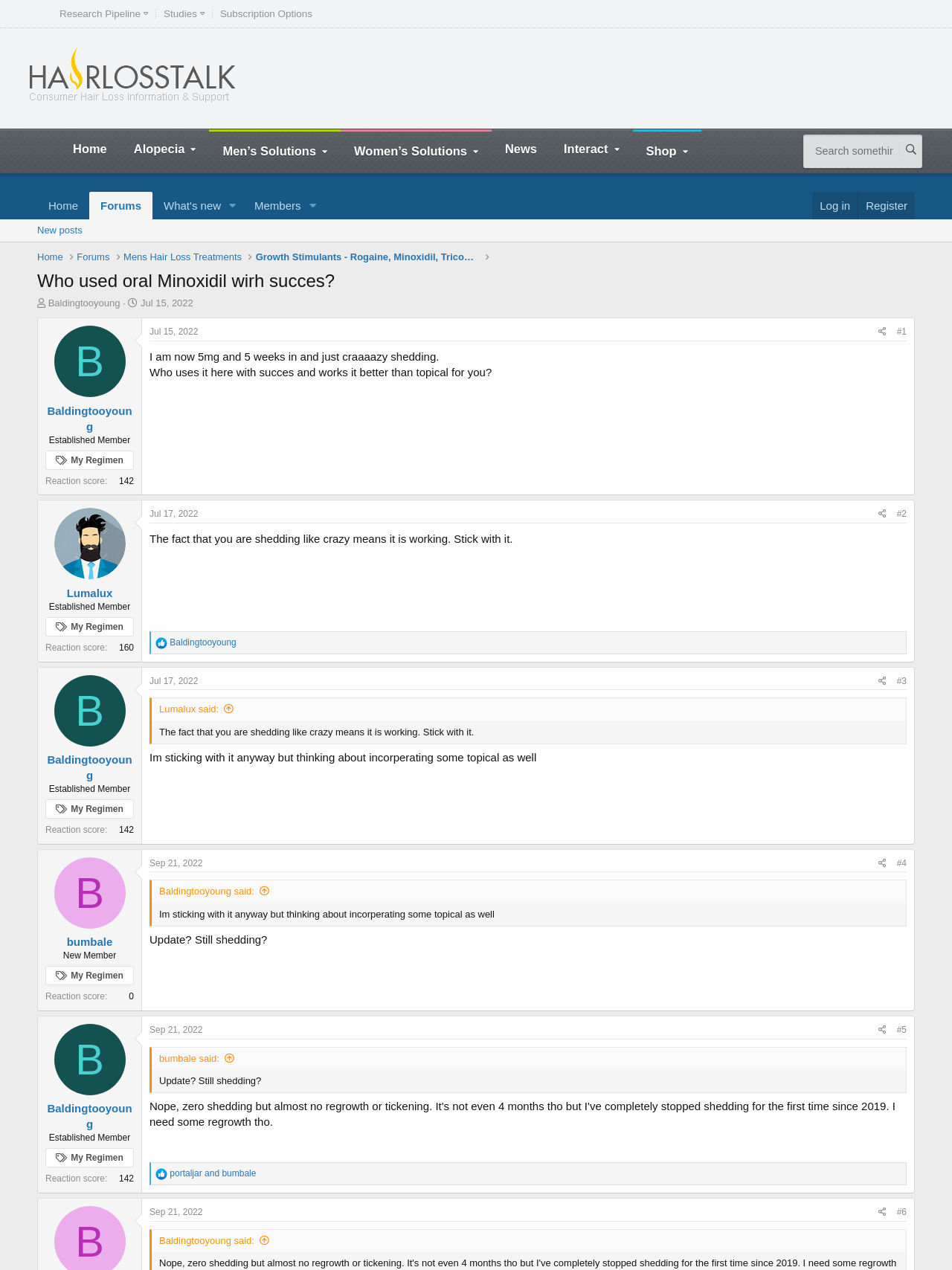Specify the bounding box coordinates of the element's region that should be clicked to achieve the following instruction: "View thread starter's profile". The bounding box coordinates consist of four float numbers between 0 and 1, in the format [left, top, right, bottom].

[0.05, 0.234, 0.126, 0.243]